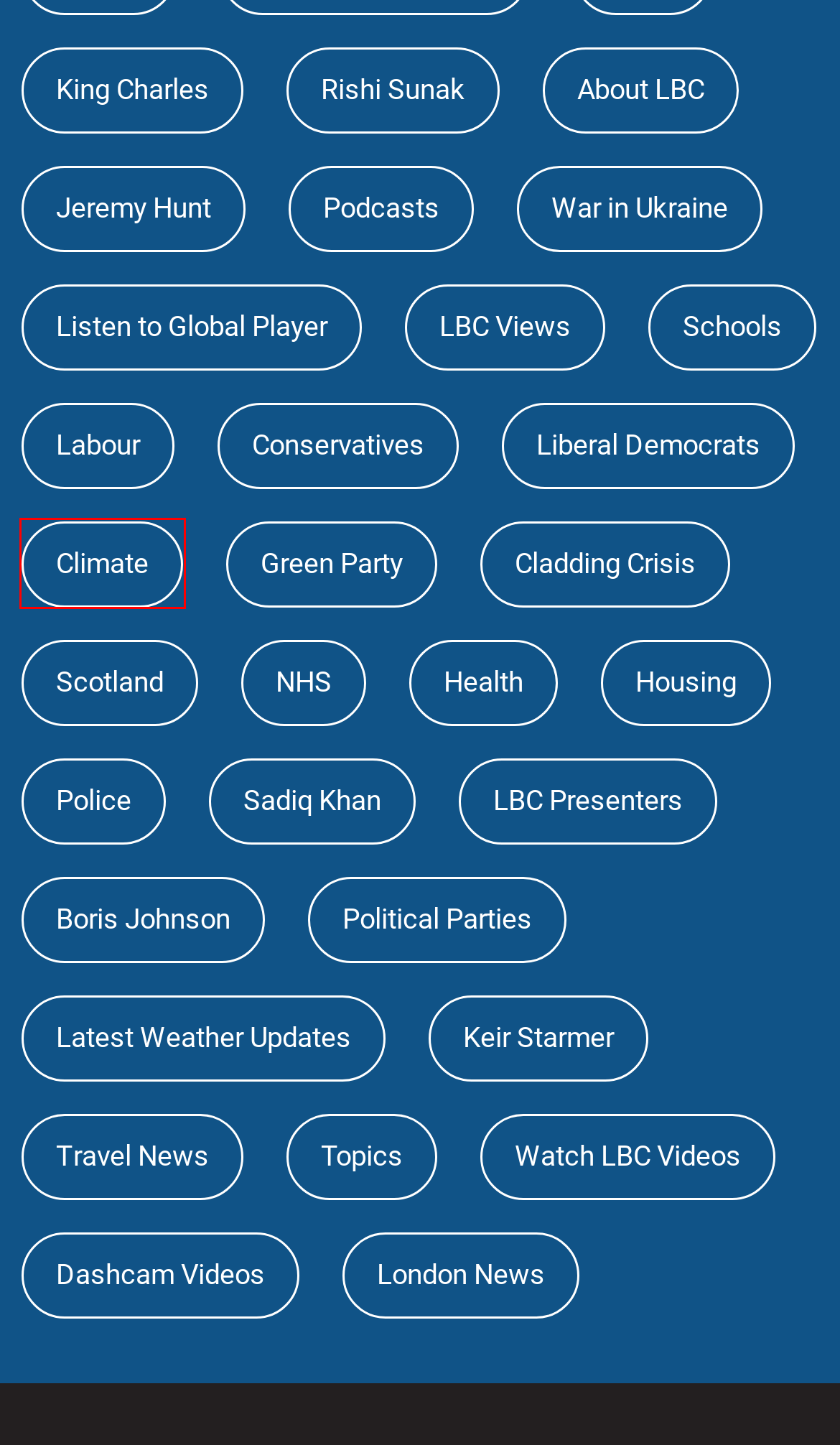Review the webpage screenshot and focus on the UI element within the red bounding box. Select the best-matching webpage description for the new webpage that follows after clicking the highlighted element. Here are the candidates:
A. King Charles - Latest News, Photos and Royal Family Updates | LBC
B. Latest Climate Change News | LBC
C. Jeremy Hunt - Latest News, Policies, Photos | LBC
D. Global Player | Radio, Podcasts, Playlists and Videos
E. ‎Global Player Radio & Podcasts on the App Store
F. Latest Rishi Sunak News | LBC
G. Latest War in Ukraine News - updates, reaction and debate | LBC
H. Latest Health News | LBC

B